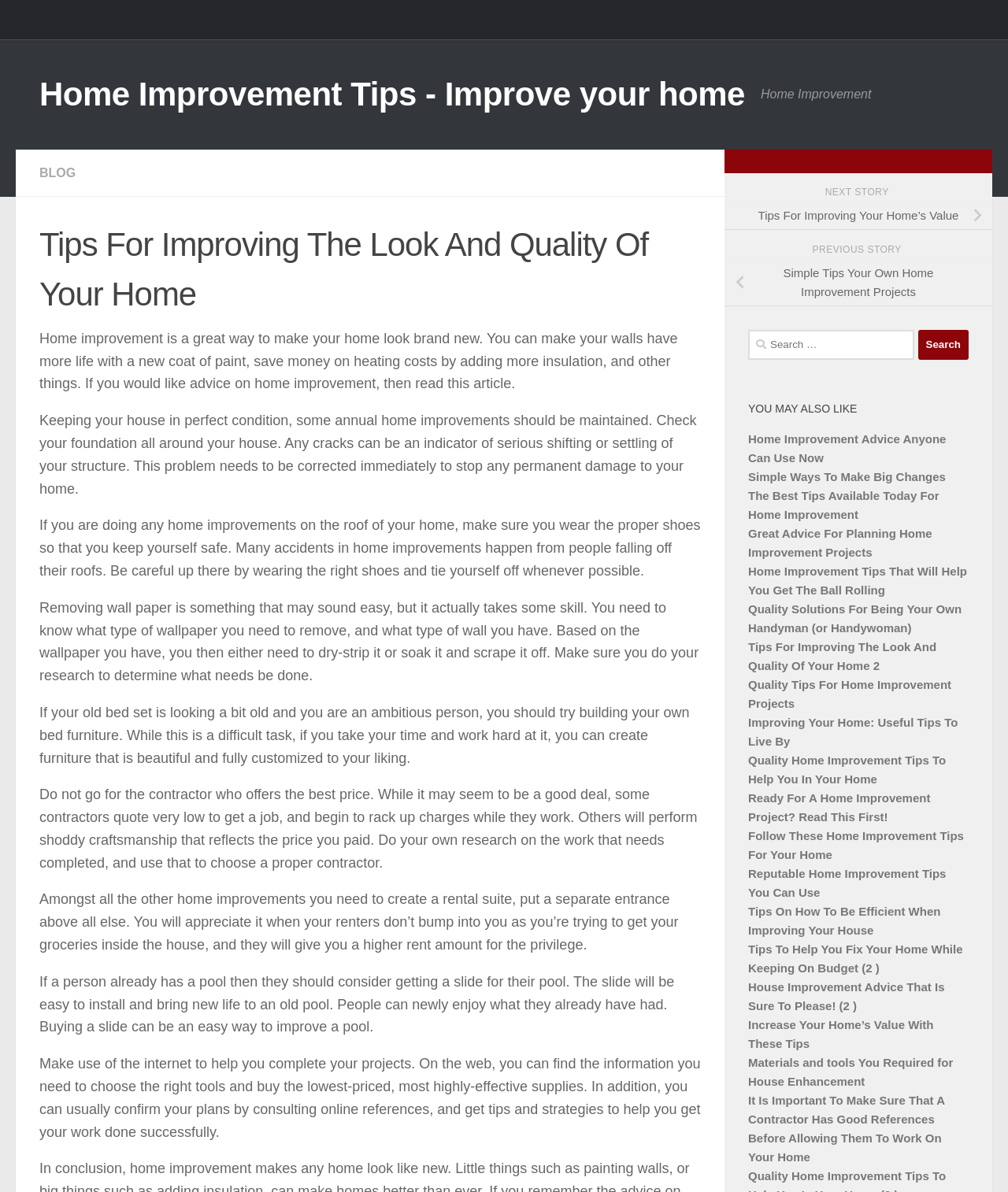Offer a comprehensive description of the webpage’s content and structure.

This webpage is about home improvement tips and advice. At the top, there is a link to skip to the content and a link to the home improvement tips section. Below that, there is a heading that reads "Tips For Improving The Look And Quality Of Your Home" followed by a brief introduction to home improvement.

The main content of the page is divided into several sections, each containing a paragraph of text that provides tips and advice on various home improvement topics, such as painting walls, adding insulation, and maintaining a home's foundation. There are nine paragraphs in total, each providing unique tips and advice.

To the right of the main content, there are links to related articles and stories, including "NEXT STORY" and "PREVIOUS STORY" links, as well as links to other home improvement articles. There is also a search bar where users can search for specific topics.

Below the main content, there is a section titled "YOU MAY ALSO LIKE" that contains 20 links to other home improvement articles, each with a brief title that summarizes the content of the article. These links are arranged in a vertical list and take up most of the bottom half of the page.

Overall, the webpage is focused on providing users with a wealth of information and resources on home improvement, with a clear and organized layout that makes it easy to navigate and find relevant content.